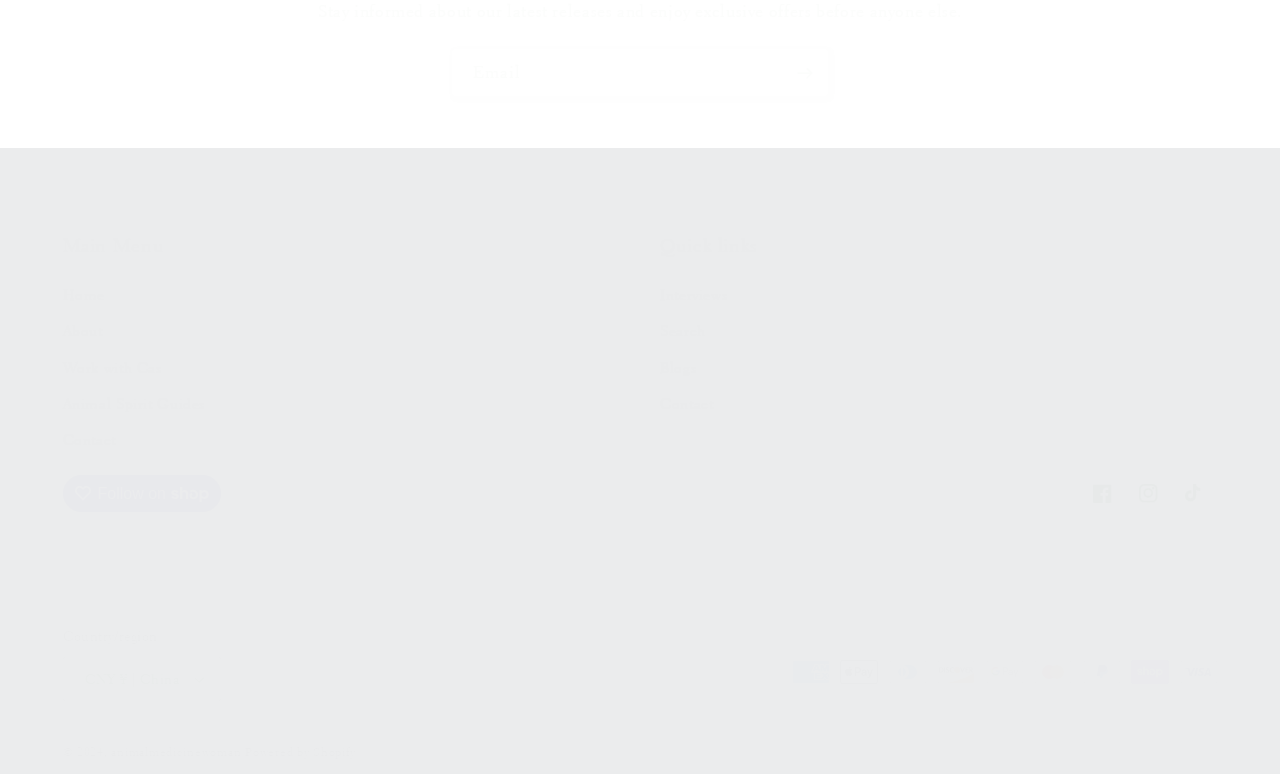For the element described, predict the bounding box coordinates as (top-left x, top-left y, bottom-right x, bottom-right y). All values should be between 0 and 1. Element description: Work with Cas

[0.049, 0.453, 0.126, 0.5]